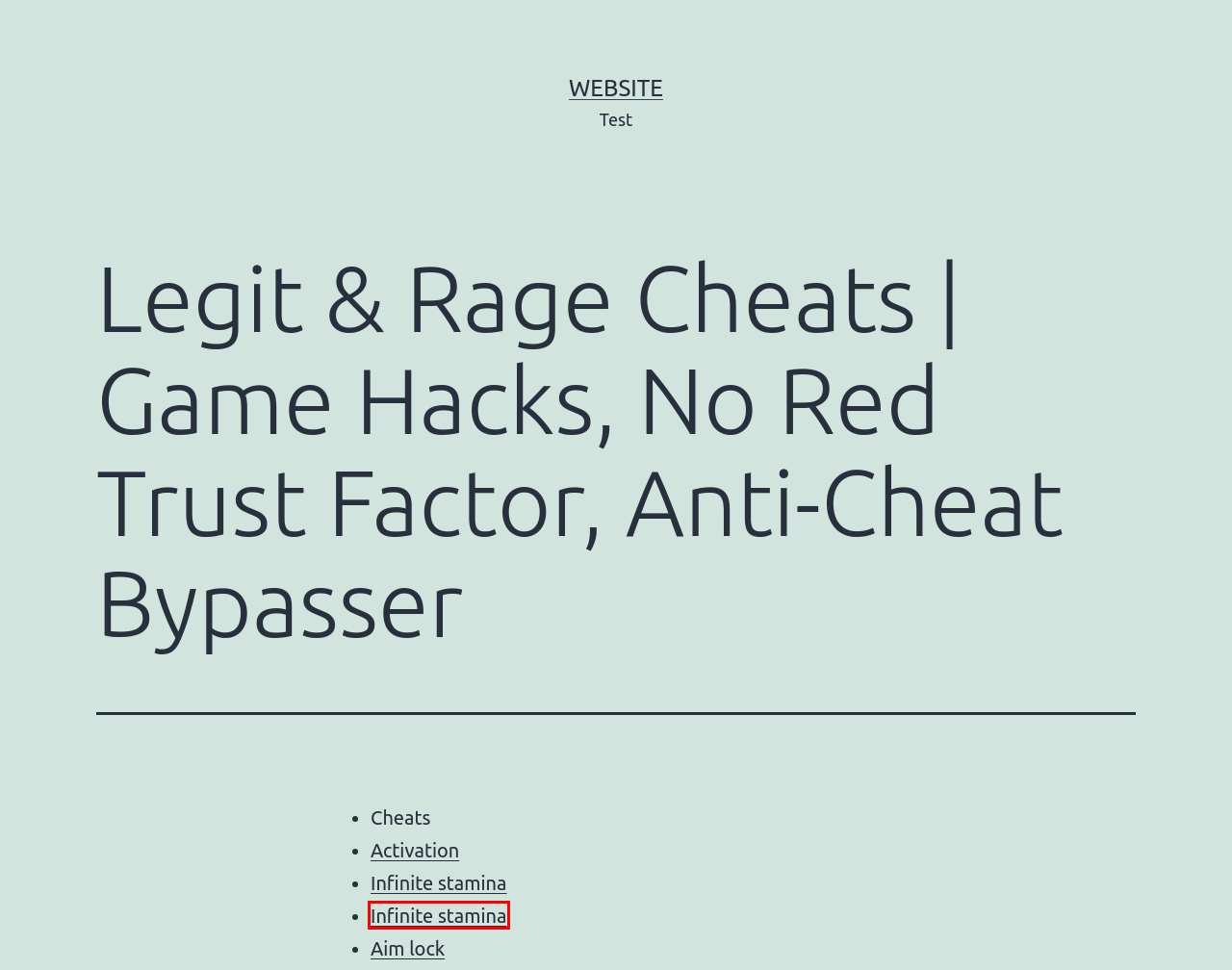With the provided webpage screenshot containing a red bounding box around a UI element, determine which description best matches the new webpage that appears after clicking the selected element. The choices are:
A. External Cheats with Aimbot | Semi-Rage, No Red Trust Factor, Skin Changer – Website
B. Free Legit Cheats | Fake Lag, Semi-Rage, Stealth Injection – Website
C. Blog Tool, Publishing Platform, and CMS – WordPress.org
D. Free Multihacks | Unlock Tool, Fake Lag, Green Trust Factor - Discover Jewish Florida
E. Hacks and Cheats | Spinbot, Game Hacks, Glow – Zumunchi
F. Legit Internal Hacks | VAC Bypass, Wallhack, Exploits | Freeway
G. Website – Test
H. Undetected Internal/External Cheats | Silent Aim, Bunny Hop, Anti-Cheat Bypasser – Website

D